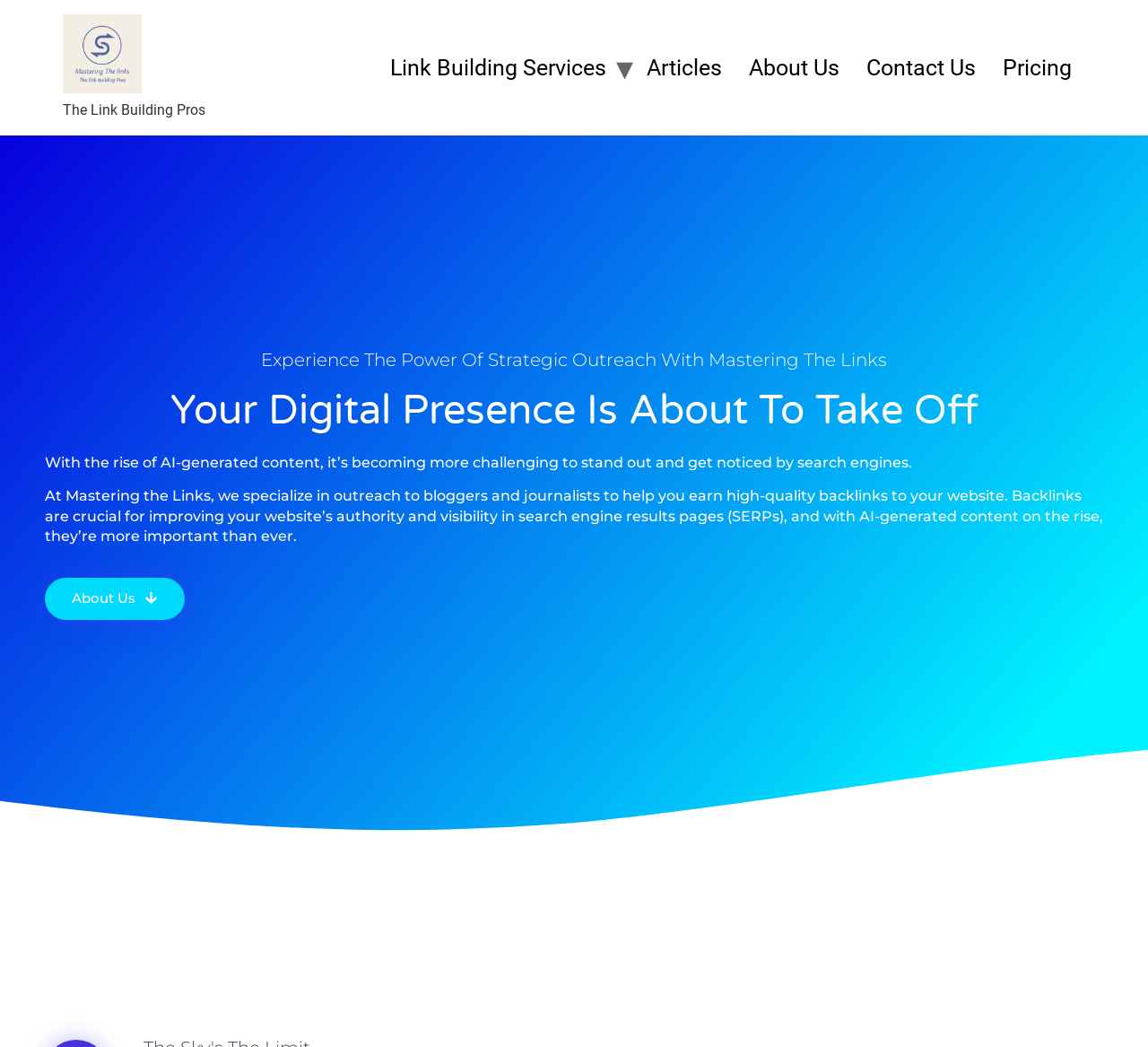Examine the screenshot and answer the question in as much detail as possible: What is the purpose of Mastering The Links?

I found a paragraph of text that explains the purpose of Mastering The Links. It states that the company specializes in outreach to bloggers and journalists to help earn high-quality backlinks to a website. This suggests that the purpose of Mastering The Links is to earn high-quality backlinks.